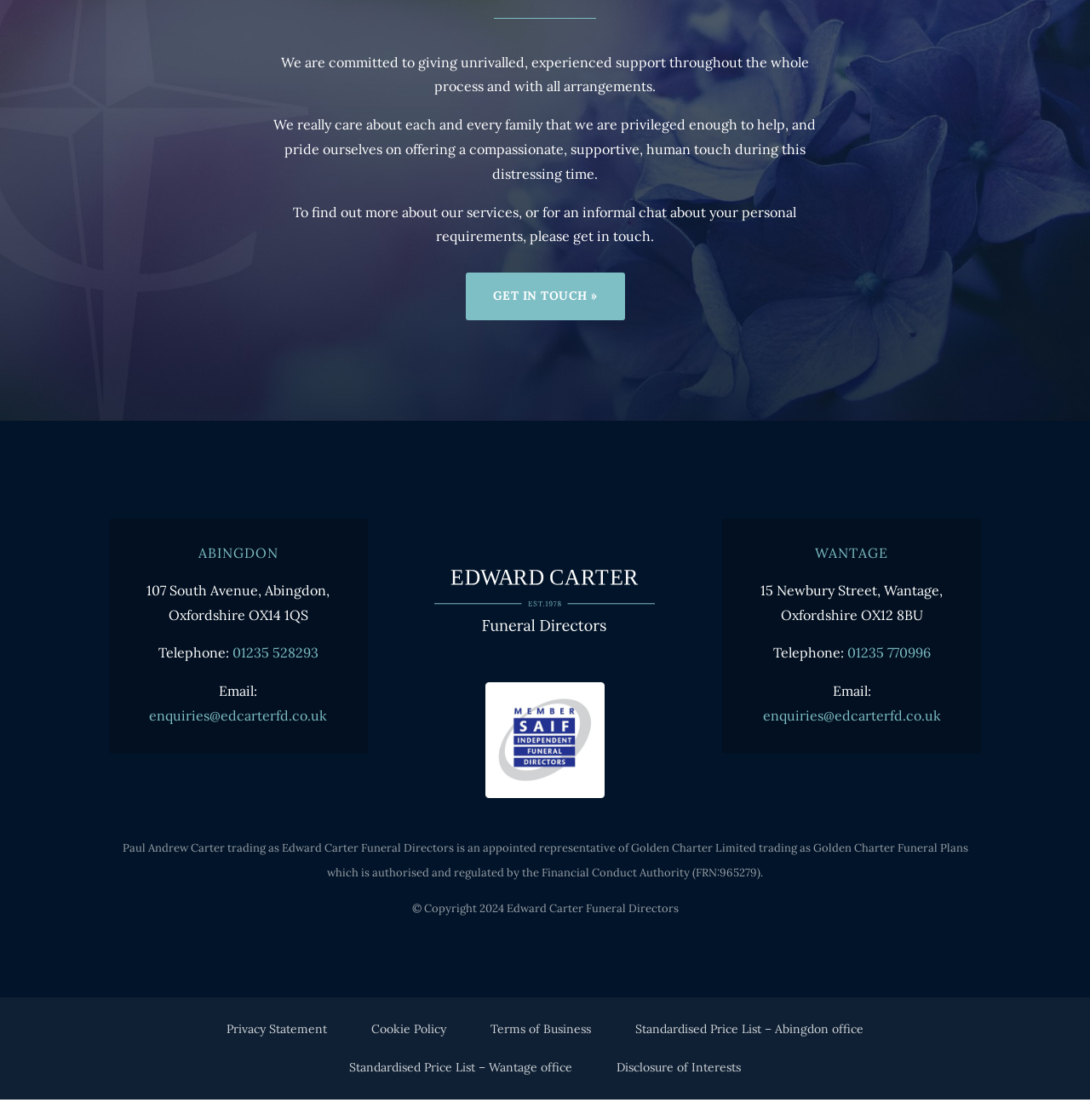How many offices does Edward Carter Funeral Directors have?
Using the details shown in the screenshot, provide a comprehensive answer to the question.

The webpage lists two offices, one in Abingdon and one in Wantage, with their respective addresses and contact information.